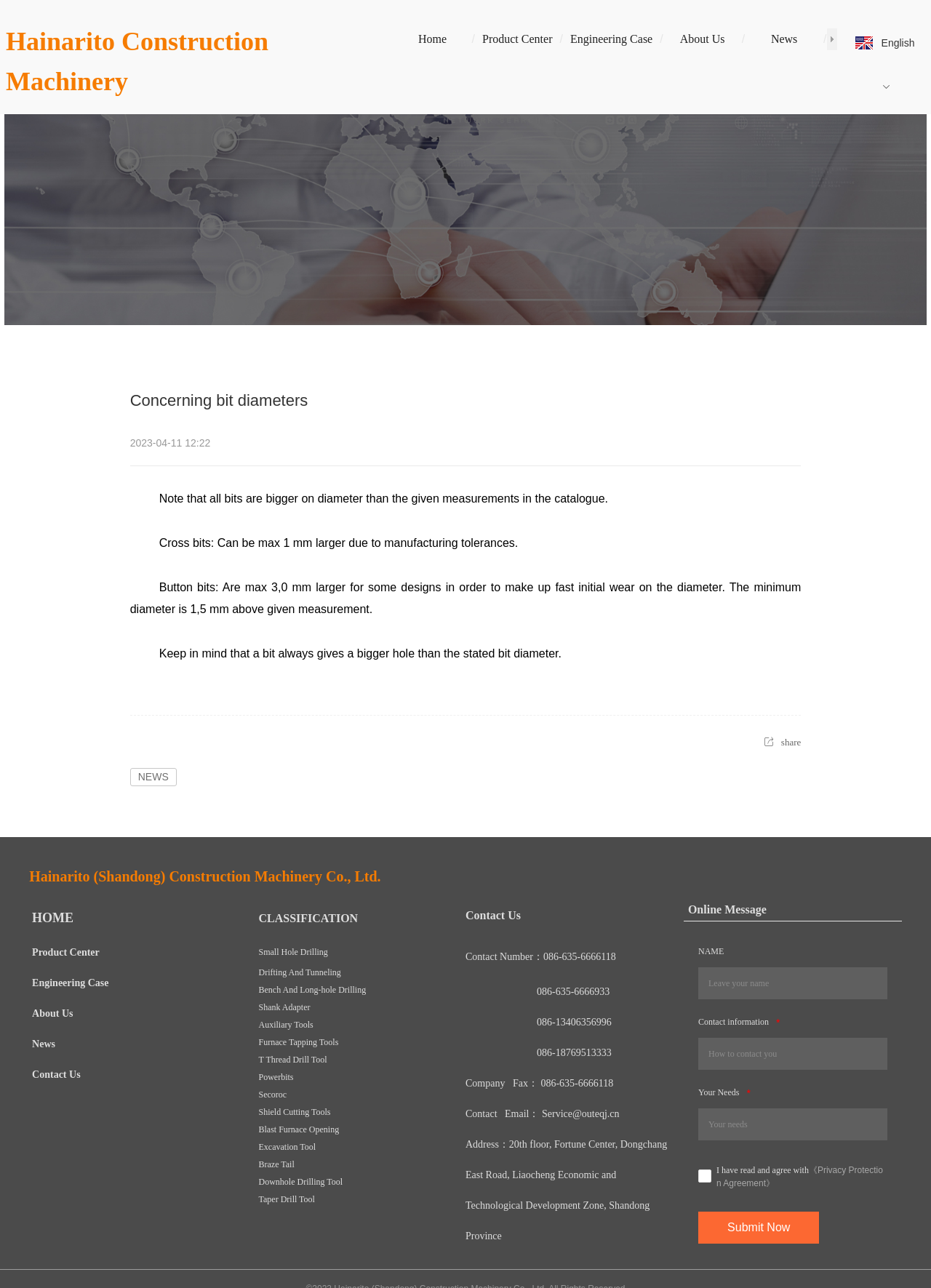Pinpoint the bounding box coordinates for the area that should be clicked to perform the following instruction: "Click on the 'Submit Now' button".

[0.75, 0.94, 0.88, 0.965]